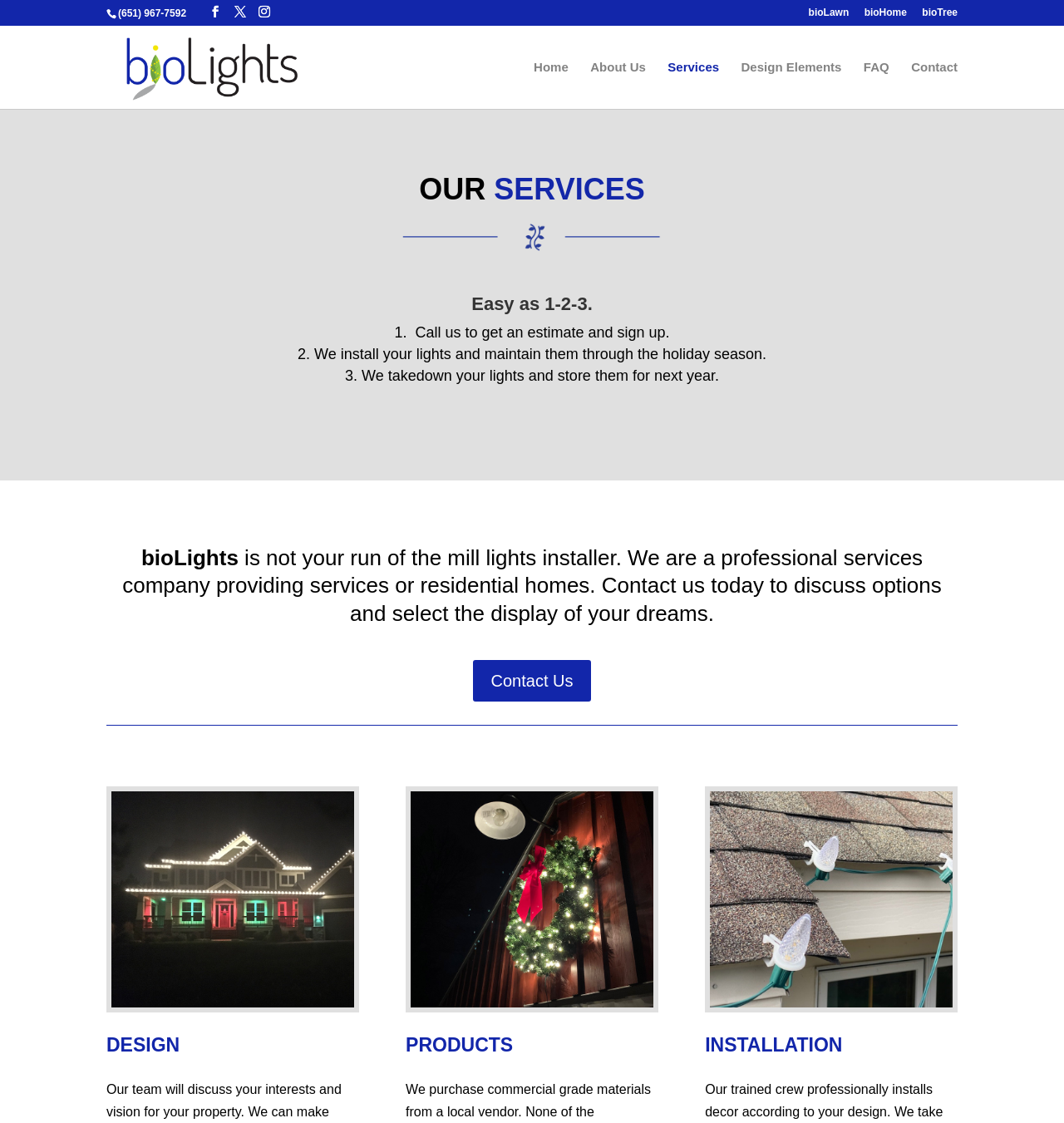Provide the bounding box coordinates for the UI element that is described by this text: "About Us". The coordinates should be in the form of four float numbers between 0 and 1: [left, top, right, bottom].

[0.555, 0.055, 0.607, 0.097]